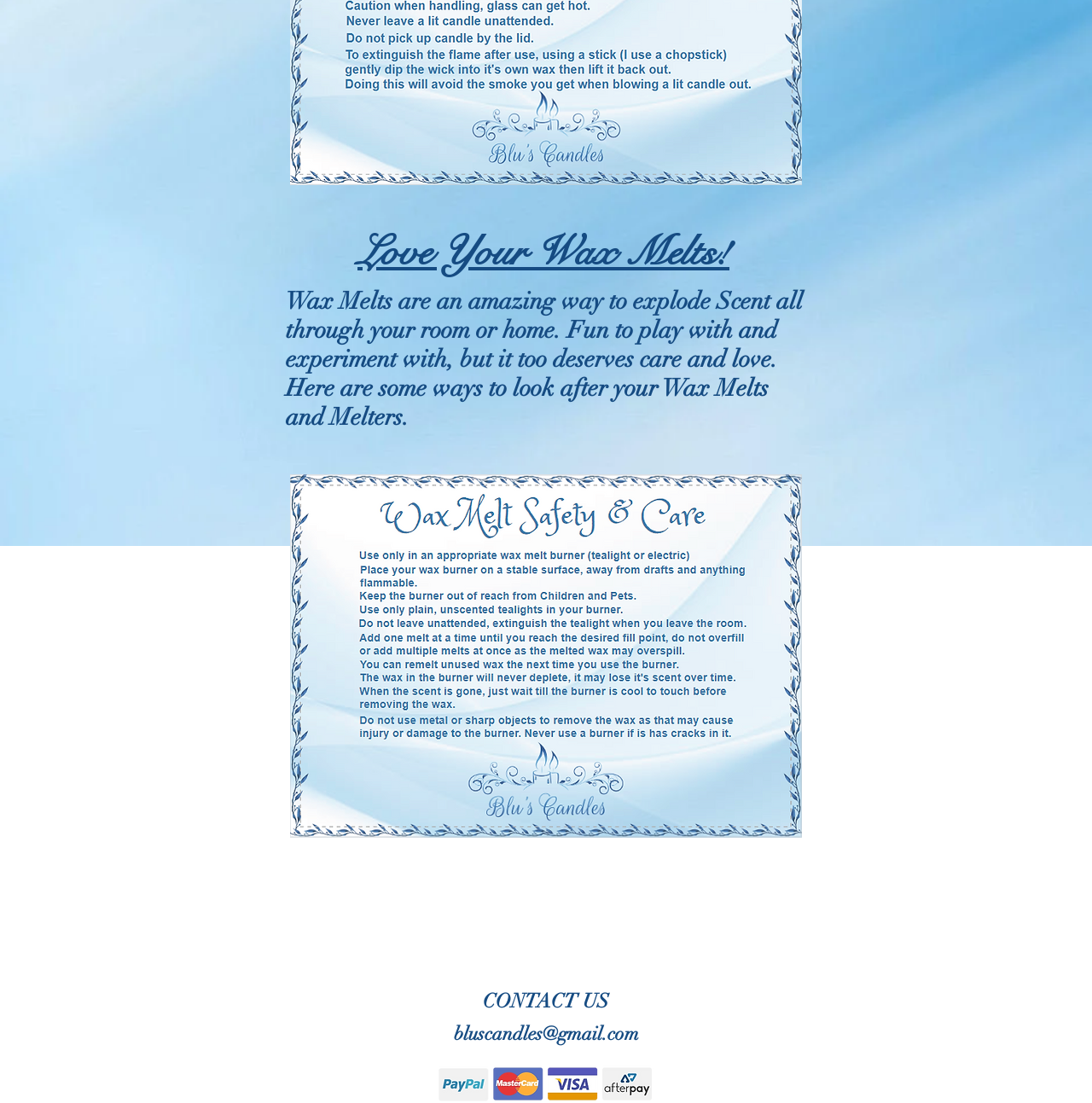Using the webpage screenshot and the element description bluscandles@gmail.com, determine the bounding box coordinates. Specify the coordinates in the format (top-left x, top-left y, bottom-right x, bottom-right y) with values ranging from 0 to 1.

[0.415, 0.927, 0.585, 0.948]